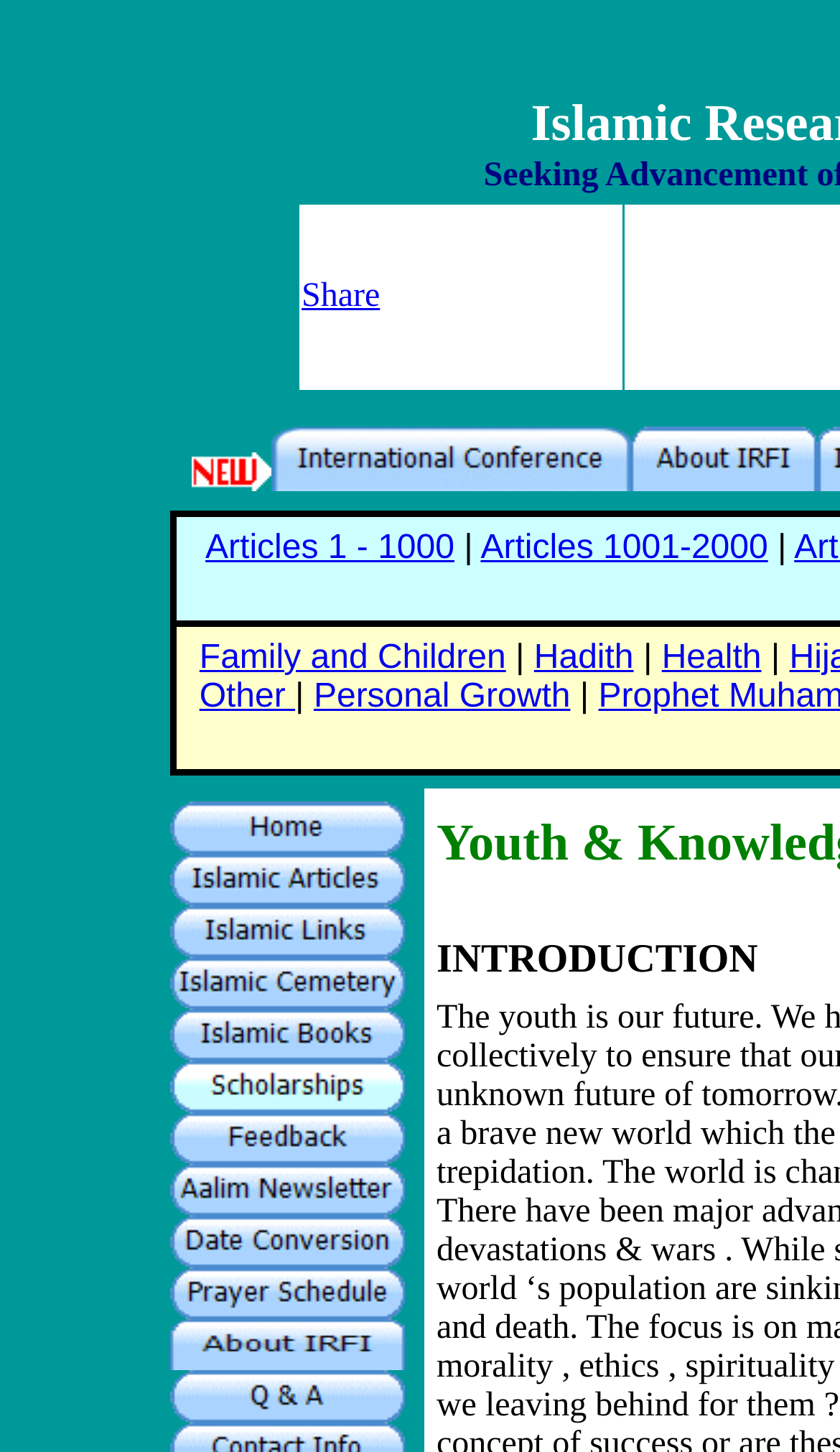Determine the bounding box coordinates of the clickable area required to perform the following instruction: "Read about International Conference". The coordinates should be represented as four float numbers between 0 and 1: [left, top, right, bottom].

[0.228, 0.319, 0.751, 0.344]